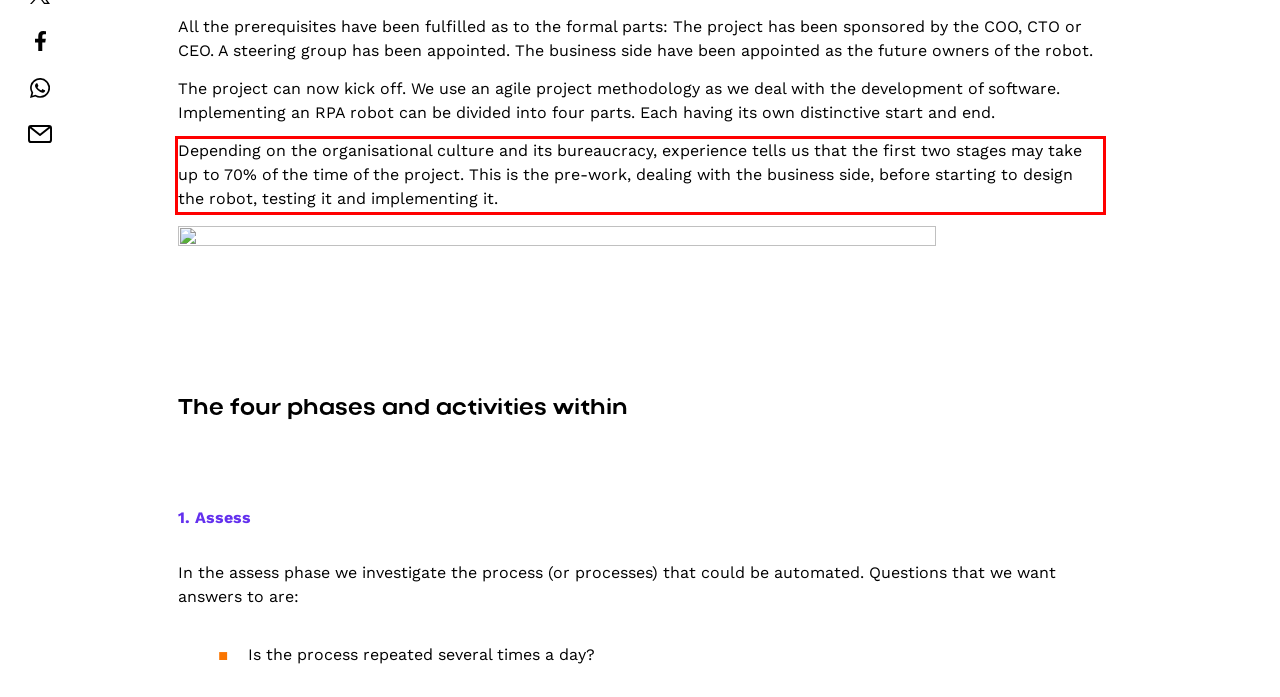Please identify the text within the red rectangular bounding box in the provided webpage screenshot.

Depending on the organisational culture and its bureaucracy, experience tells us that the first two stages may take up to 70% of the time of the project. This is the pre-work, dealing with the business side, before starting to design the robot, testing it and implementing it.